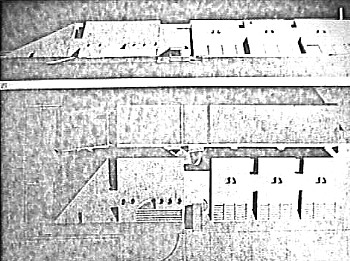Observe the image and answer the following question in detail: What is the time period during which the technical school was designed?

The time period during which the technical school was designed can be determined by analyzing the caption, which specifies that the design was created between 1968 and 1974.